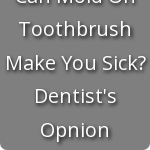Who provides insights on the topic?
Analyze the image and deliver a detailed answer to the question.

The accompanying text aims to provide insights based on dental professionals' perspectives, shedding light on the importance of maintaining clean oral care products to prevent health risks.